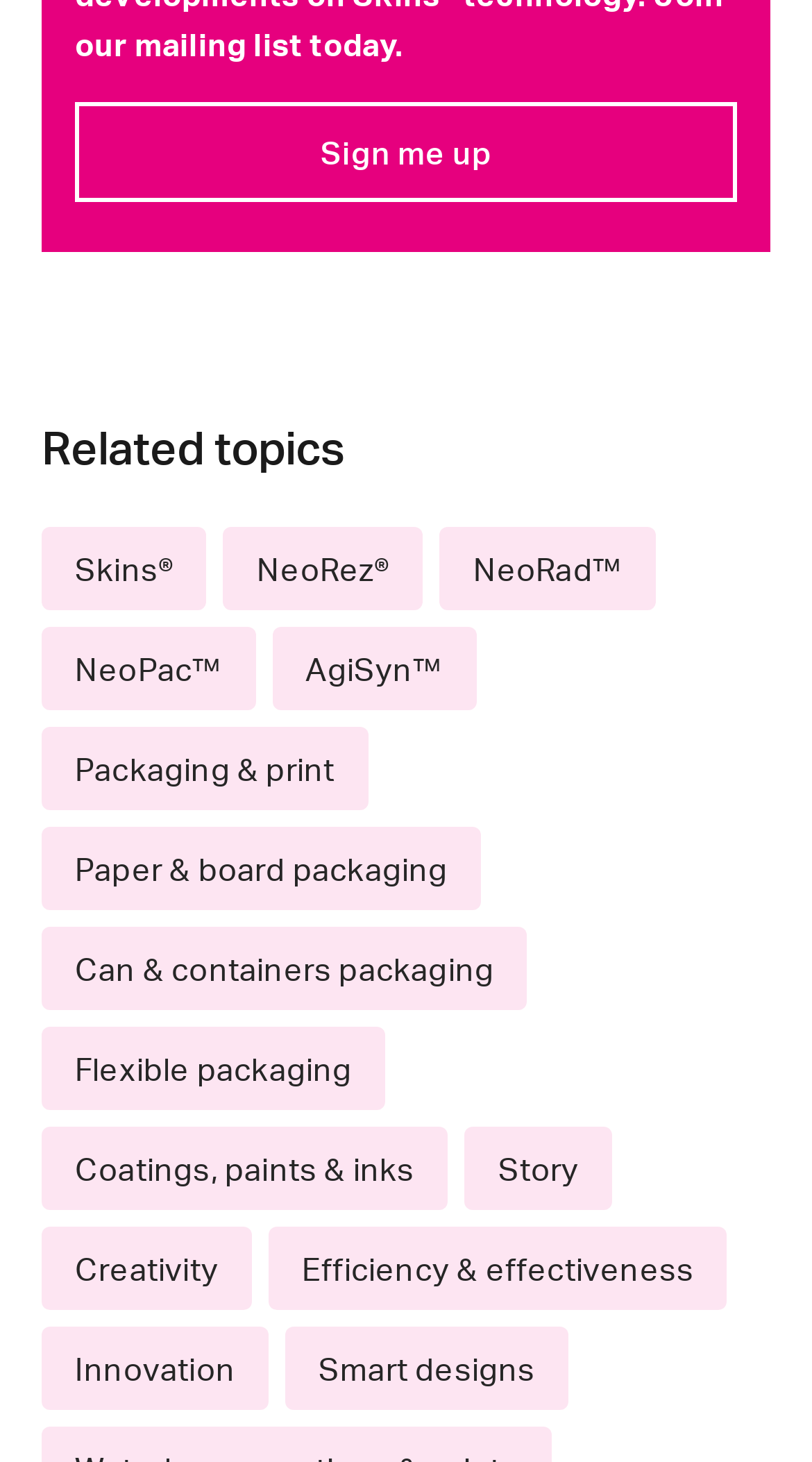Find the bounding box coordinates of the area that needs to be clicked in order to achieve the following instruction: "Click on LET'S DO IT". The coordinates should be specified as four float numbers between 0 and 1, i.e., [left, top, right, bottom].

None